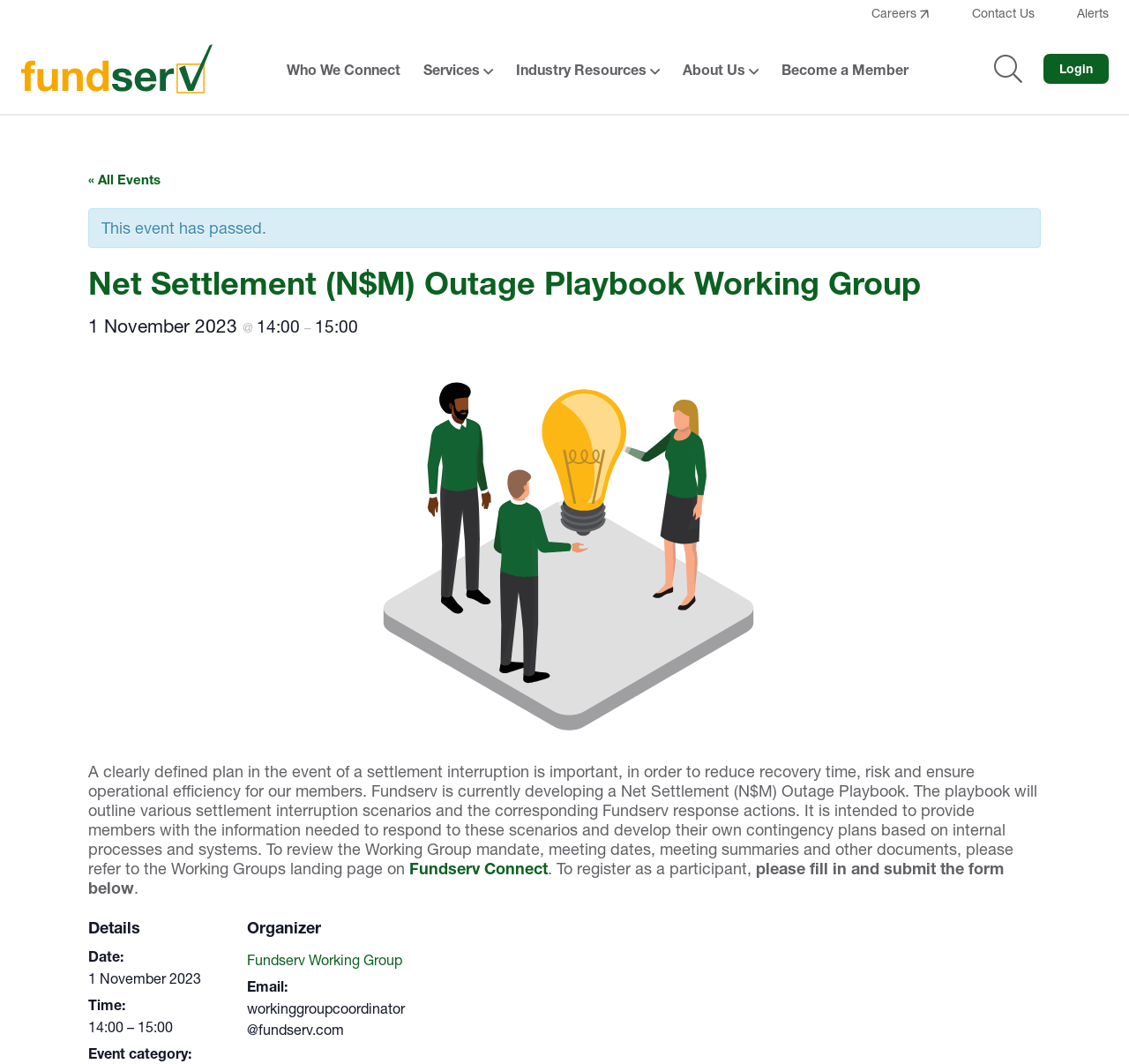Generate a thorough explanation of the webpage's elements.

The webpage is about the Net Settlement (N$M) Outage Playbook Working Group on Fundserv Inc. At the top, there is a navigation bar with links to "Careers", "Contact Us", and "Alerts". Below the navigation bar, there is a logo of Fundserv Inc. accompanied by a link to the main page. 

To the right of the logo, there is a main menu with links to various sections, including "Who We Connect", "Services", "Trading & Reconciliation", "Clearing & Settlement", and more. 

On the left side of the page, there is a search bar with a placeholder text "Type here to search" and a search button. Below the search bar, there is a link to "« All Events" and a notification that "This event has passed."

The main content of the page is about the Net Settlement (N$M) Outage Playbook Working Group, which is developing a playbook to outline various settlement interruption scenarios and the corresponding Fundserv response actions. The playbook aims to provide members with the information needed to respond to these scenarios and develop their own contingency plans.

There are two headings: "Net Settlement (N$M) Outage Playbook Working Group" and "1 November 2023 @ 14:00 – 15:00". Below the headings, there is a paragraph describing the purpose of the playbook and how it will benefit members.

Further down, there is a section with details about the event, including the date, time, and event category. There is also a section about the organizer, Fundserv Working Group, with their email address provided.

At the bottom right corner of the page, there is a button with a magnifying glass icon and a login link.